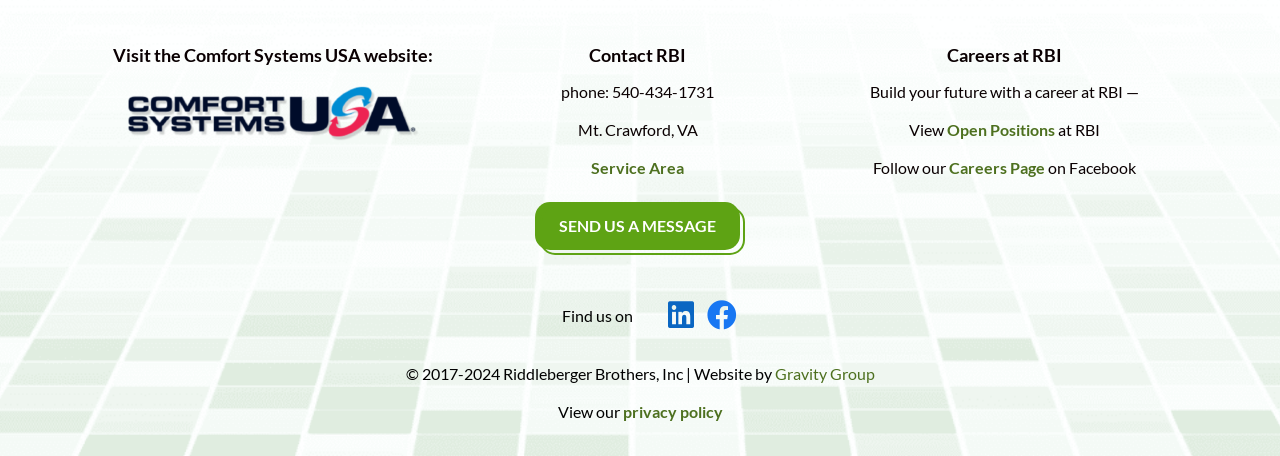What is the name of the company?
Answer the question with as much detail as you can, using the image as a reference.

I found this information by looking at the copyright information at the bottom of the page, which mentions 'Riddleberger Brothers, Inc'.